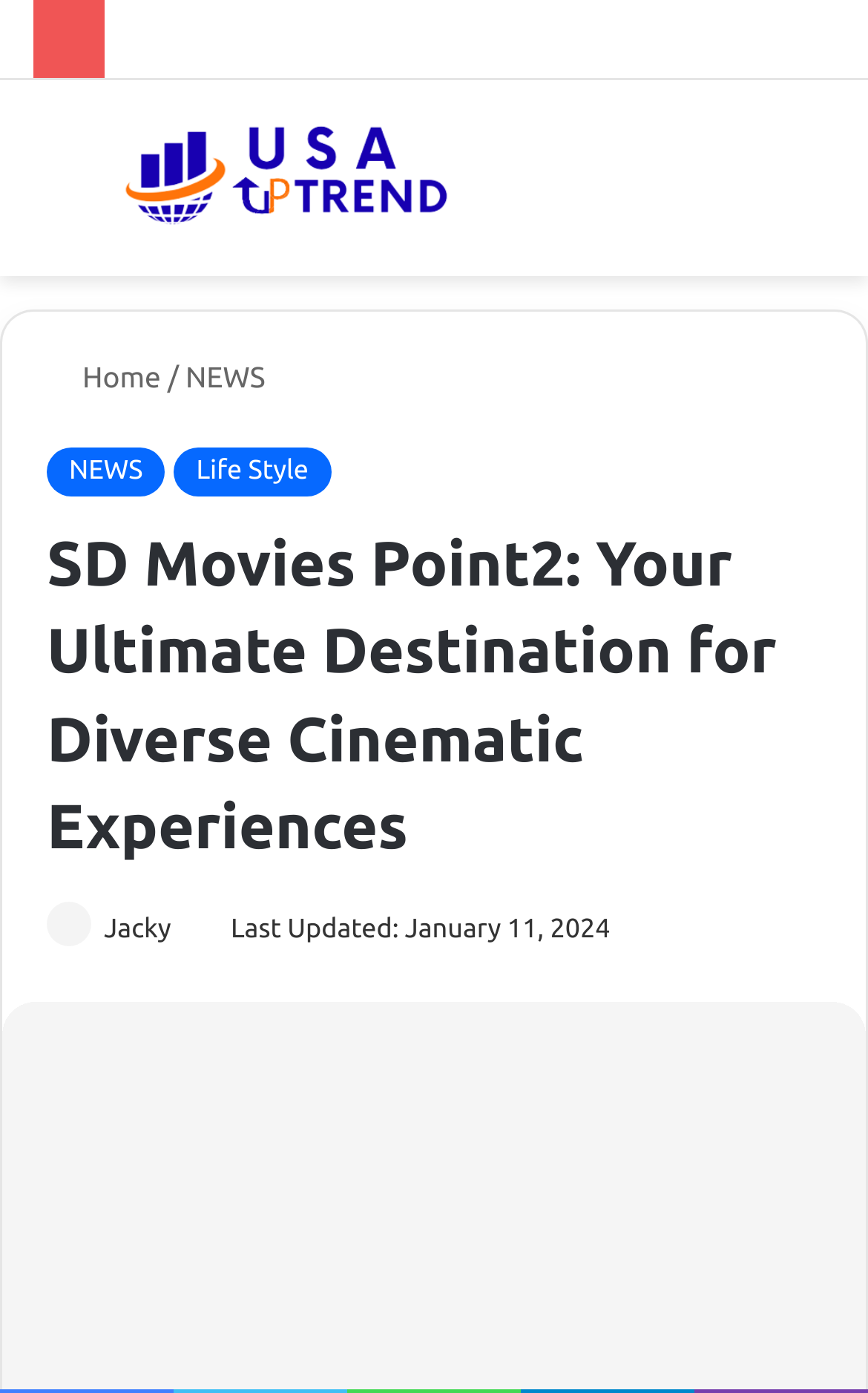Mark the bounding box of the element that matches the following description: "Menu".

[0.038, 0.104, 0.09, 0.176]